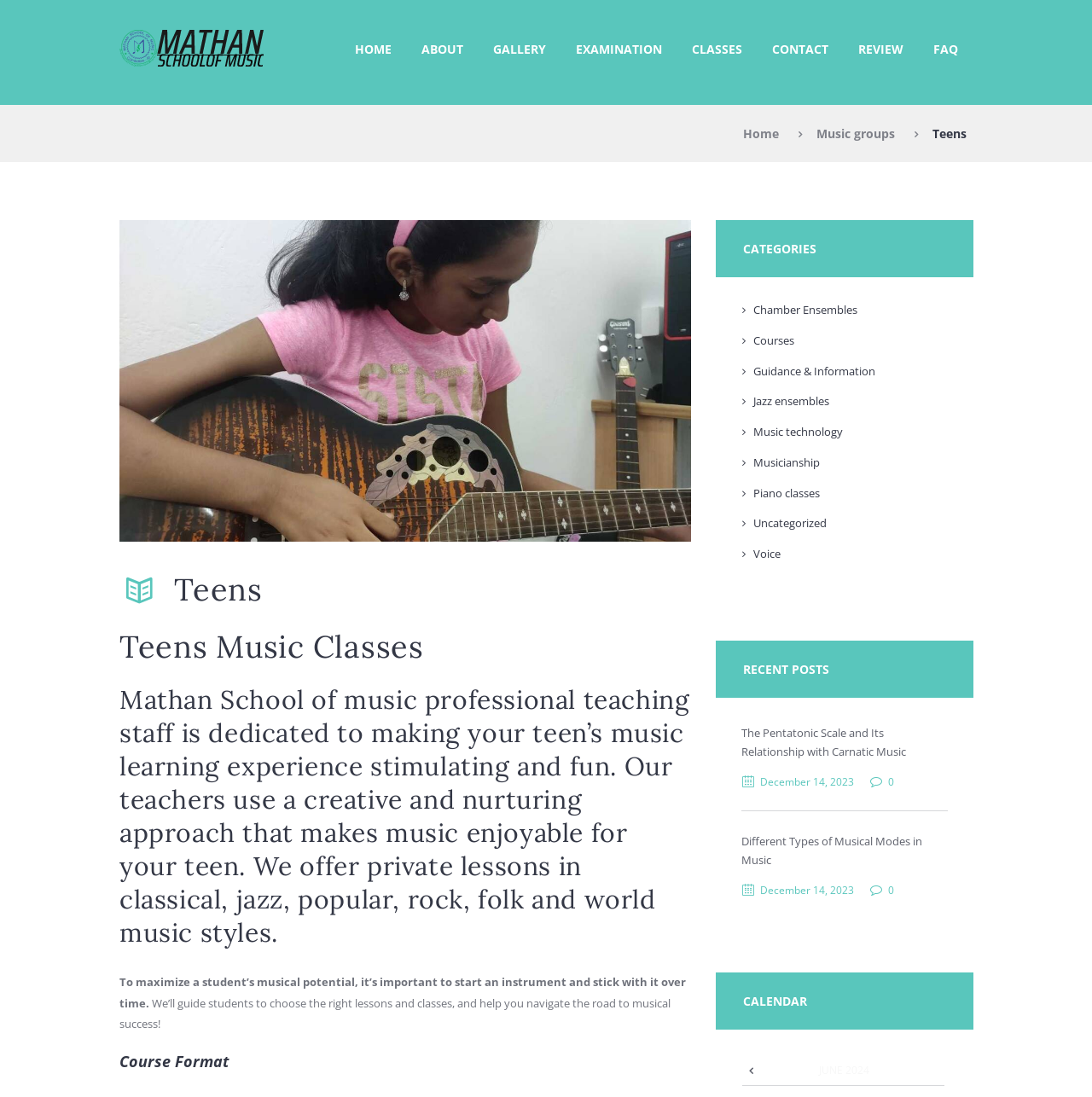Predict the bounding box of the UI element that fits this description: "Guidance & Information".

[0.69, 0.331, 0.801, 0.345]